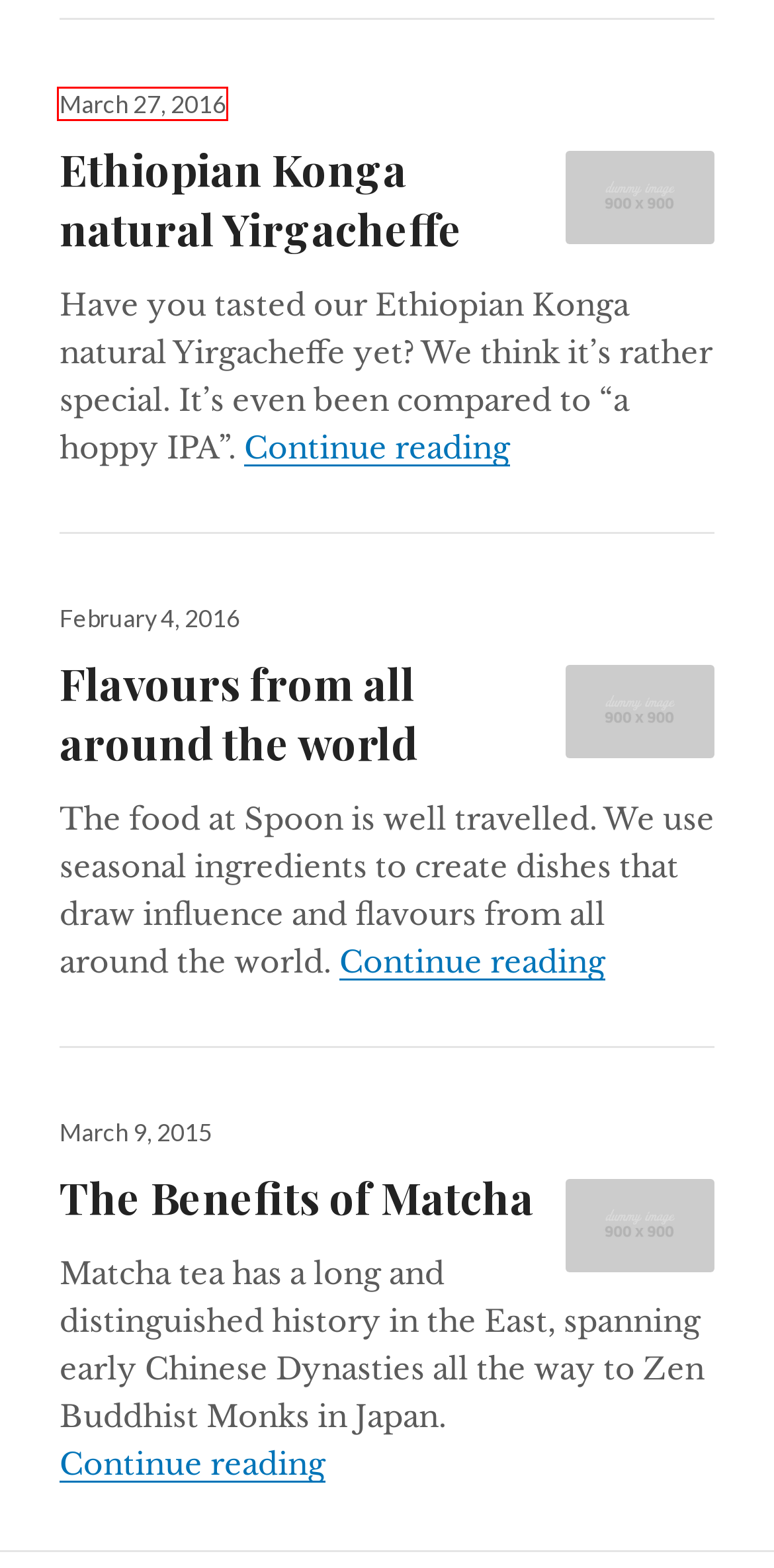You have a screenshot of a webpage with a red bounding box around an element. Select the webpage description that best matches the new webpage after clicking the element within the red bounding box. Here are the descriptions:
A. Flavours from all around the world – Petit Amore
B. Hello world! – Petit Amore
C. We love… – Petit Amore
D. Petit Amore – Dating for real people
E. Join us for Farmers Brunch, every weekend from 8am to 3pm – Petit Amore
F. Ethiopian Konga natural Yirgacheffe – Petit Amore
G. Let us introduce you to our new summer menu – Petit Amore
H. The Benefits of Matcha – Petit Amore

F